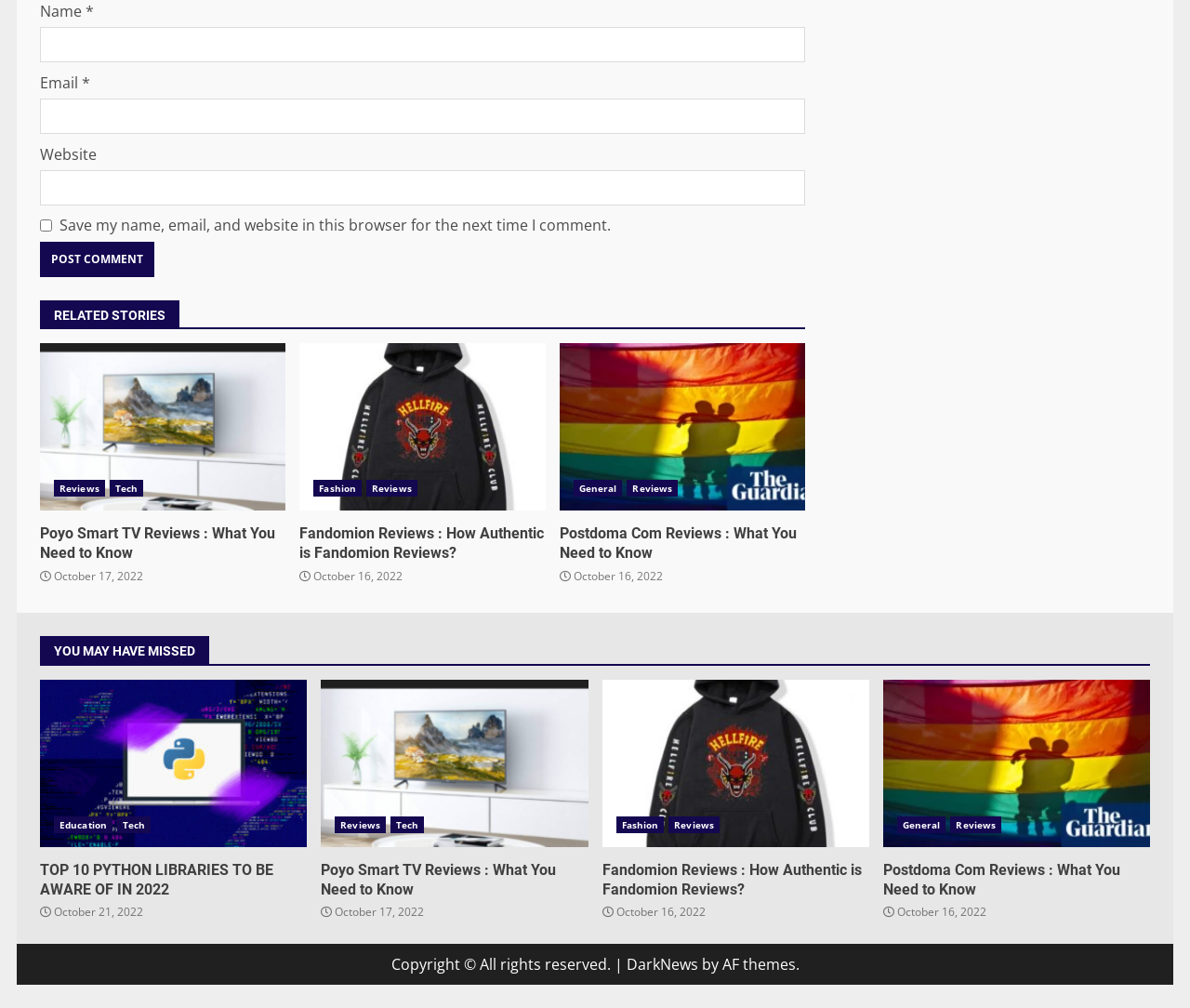Examine the image and give a thorough answer to the following question:
What is the purpose of the checkbox?

The checkbox is located below the 'Website' textbox and is labeled 'Save my name, email, and website in this browser for the next time I comment.' This suggests that its purpose is to save the user's comment information for future use.